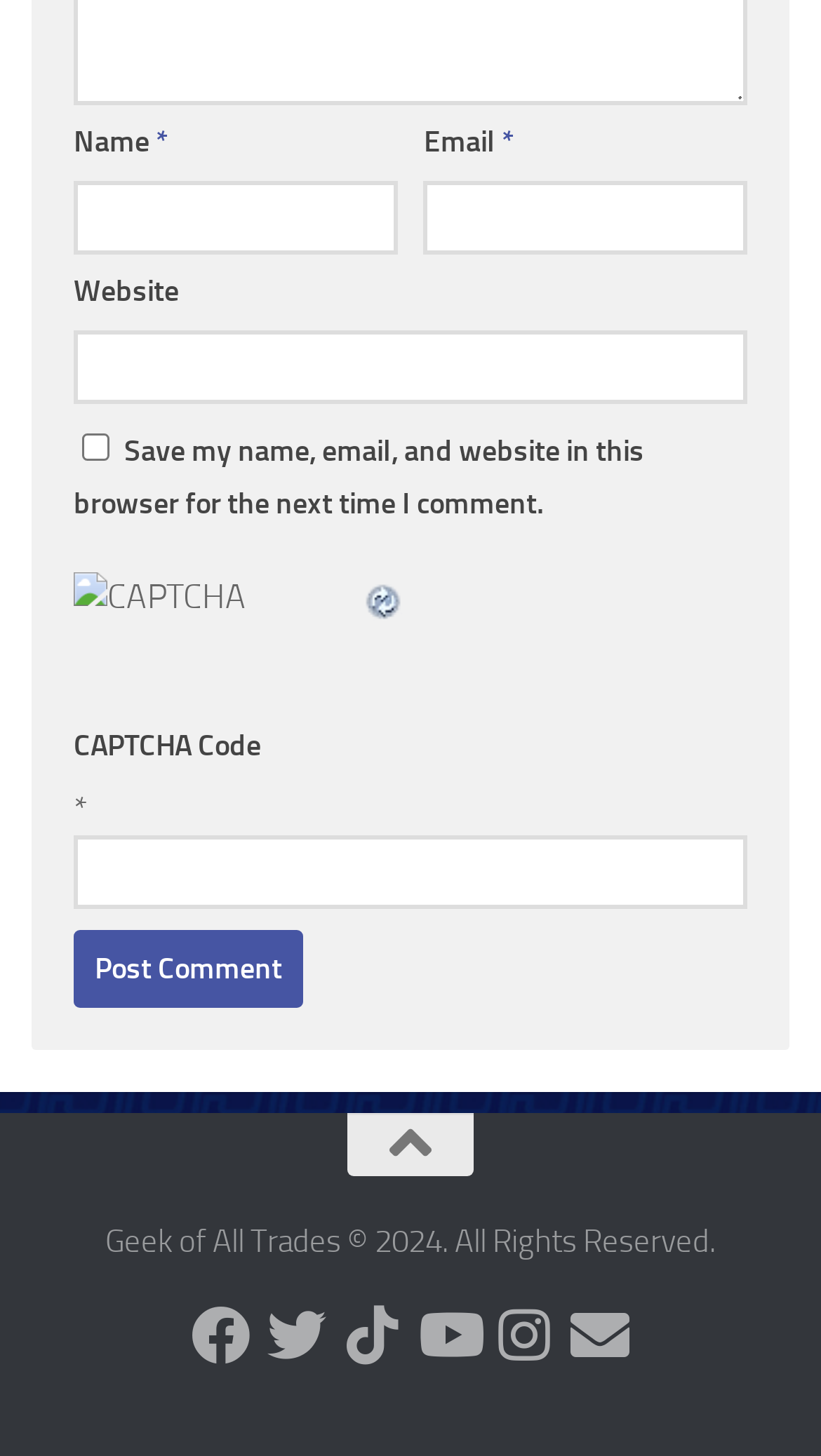Please give the bounding box coordinates of the area that should be clicked to fulfill the following instruction: "Refresh the CAPTCHA". The coordinates should be in the format of four float numbers from 0 to 1, i.e., [left, top, right, bottom].

[0.441, 0.396, 0.497, 0.423]